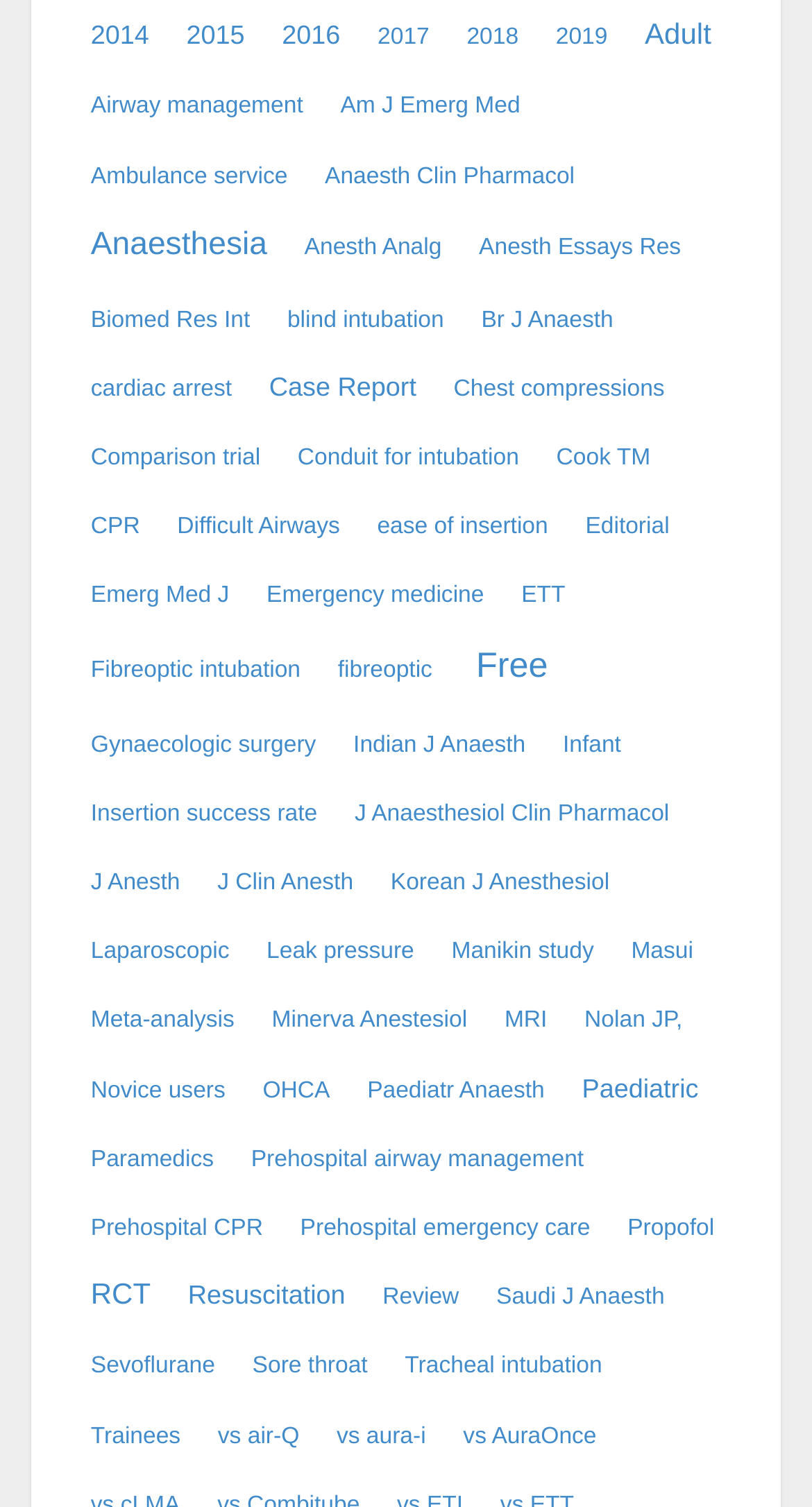Provide a brief response using a word or short phrase to this question:
How many links are on this webpage?

560